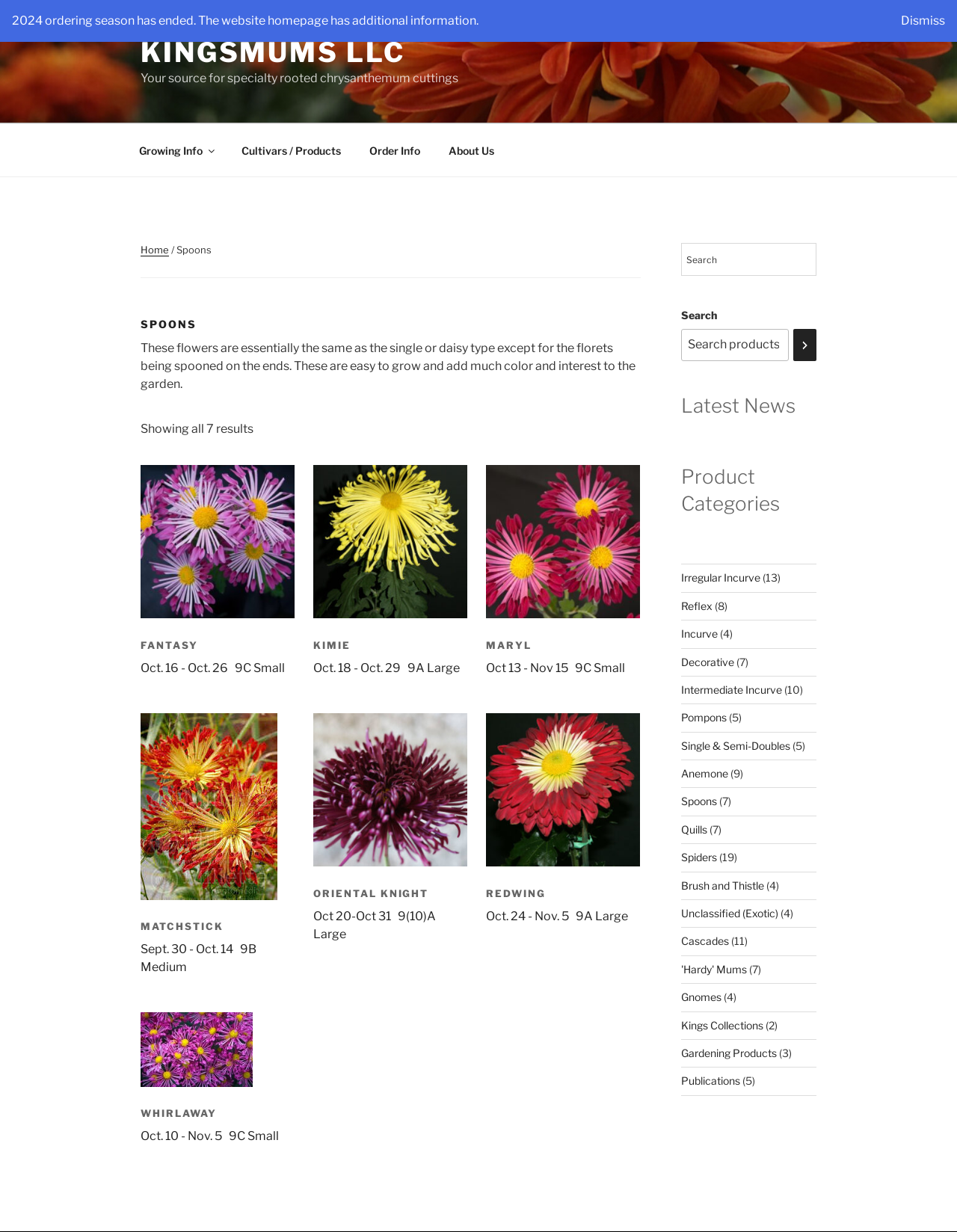What is the purpose of the search box in the sidebar?
Using the information from the image, answer the question thoroughly.

This answer can be obtained by looking at the search box in the sidebar, which has a label 'Search' and is likely used to search for products or information on the website.